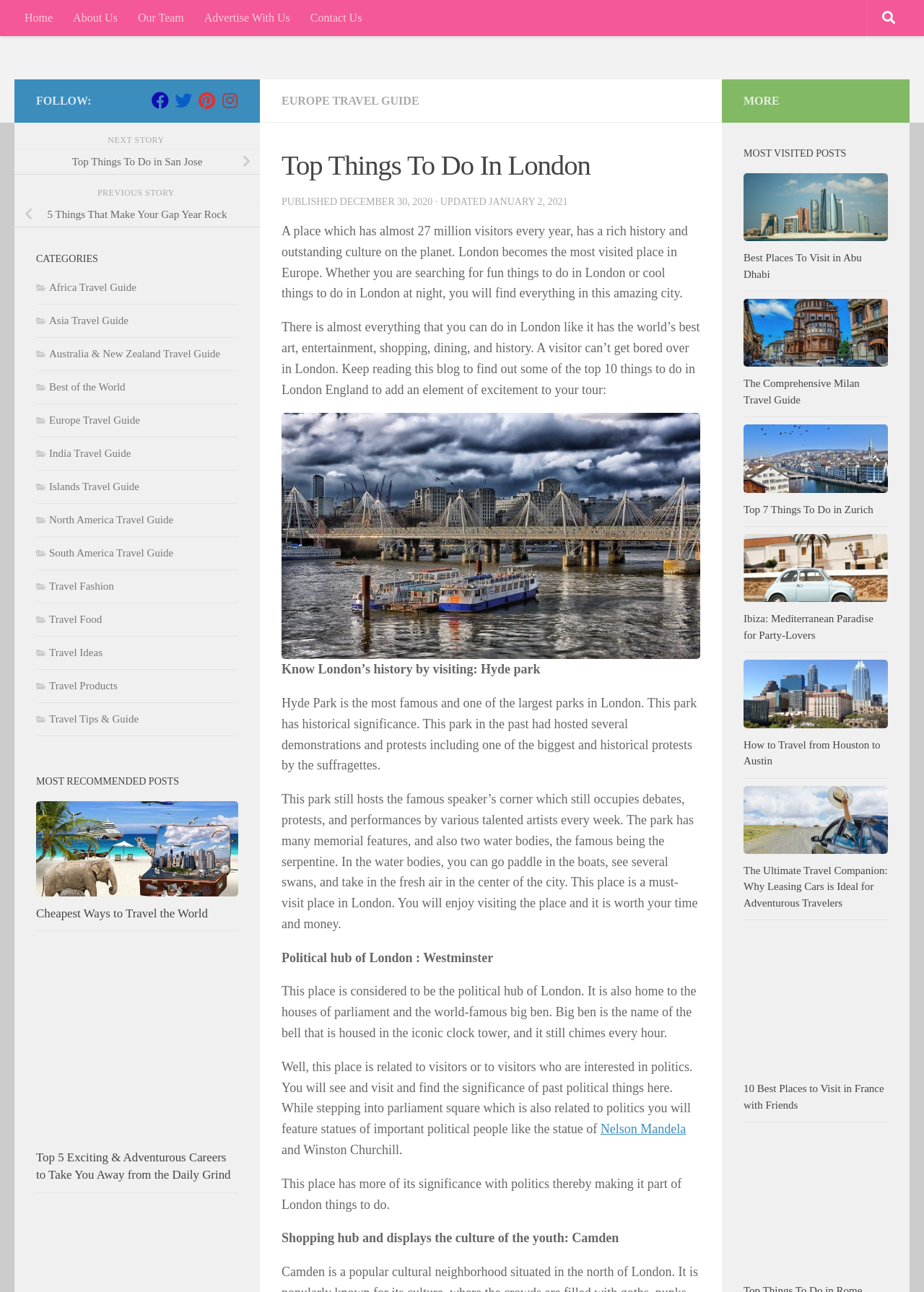What is the name of the famous bell mentioned in the article?
Respond to the question with a single word or phrase according to the image.

Big Ben